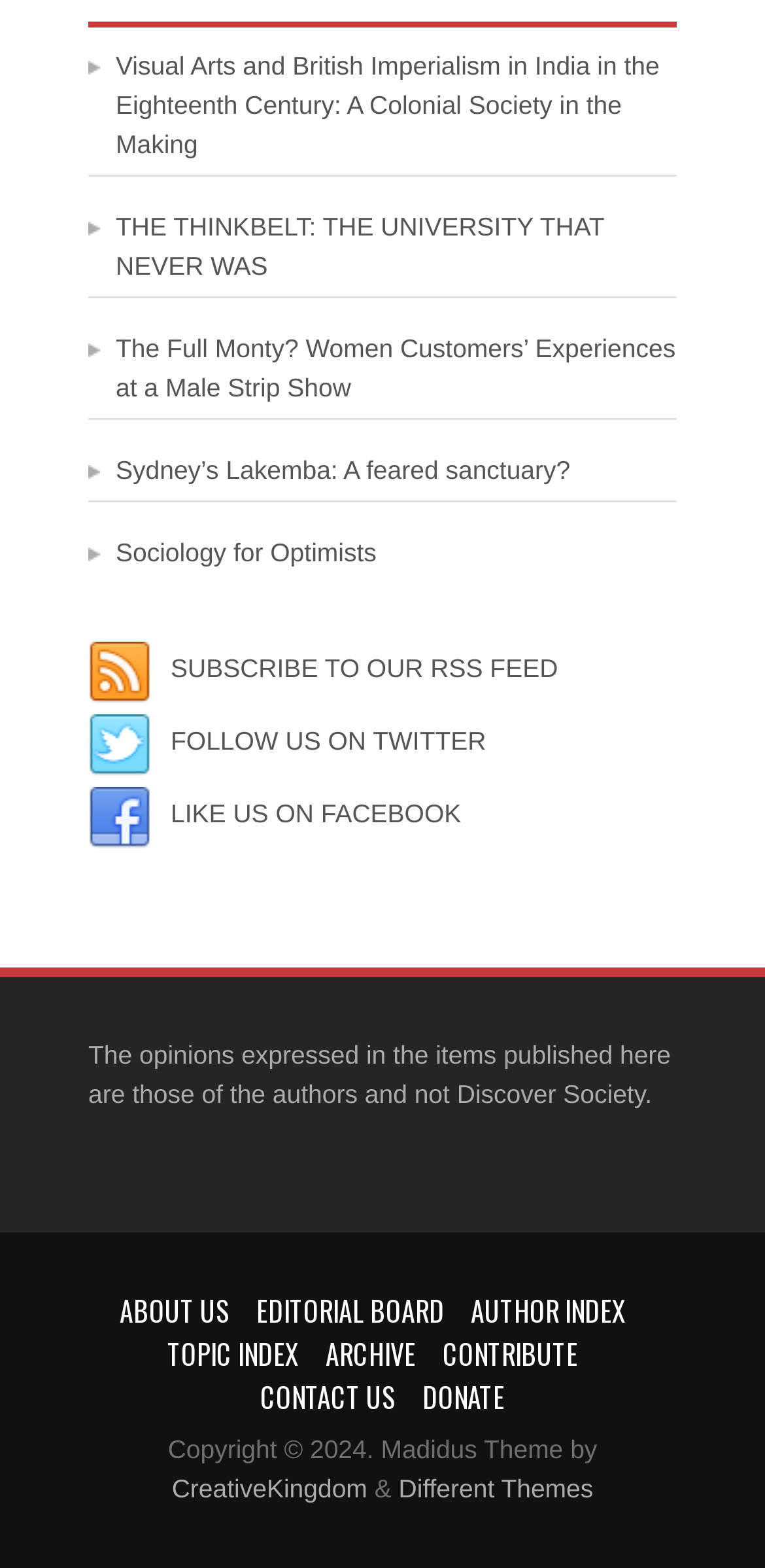What is the copyright year?
Give a one-word or short-phrase answer derived from the screenshot.

2024